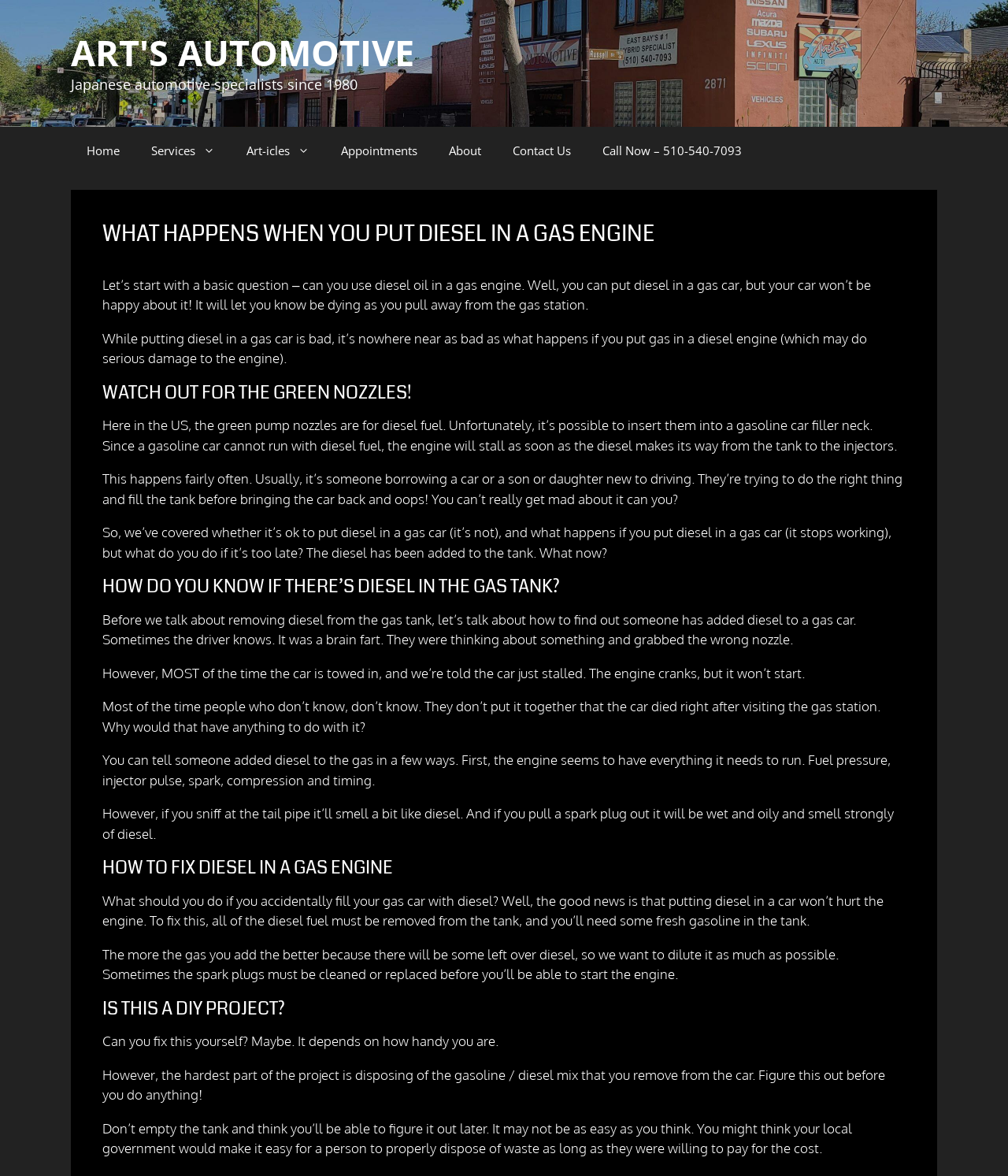What is the main heading displayed on the webpage? Please provide the text.

WHAT HAPPENS WHEN YOU PUT DIESEL IN A GAS ENGINE